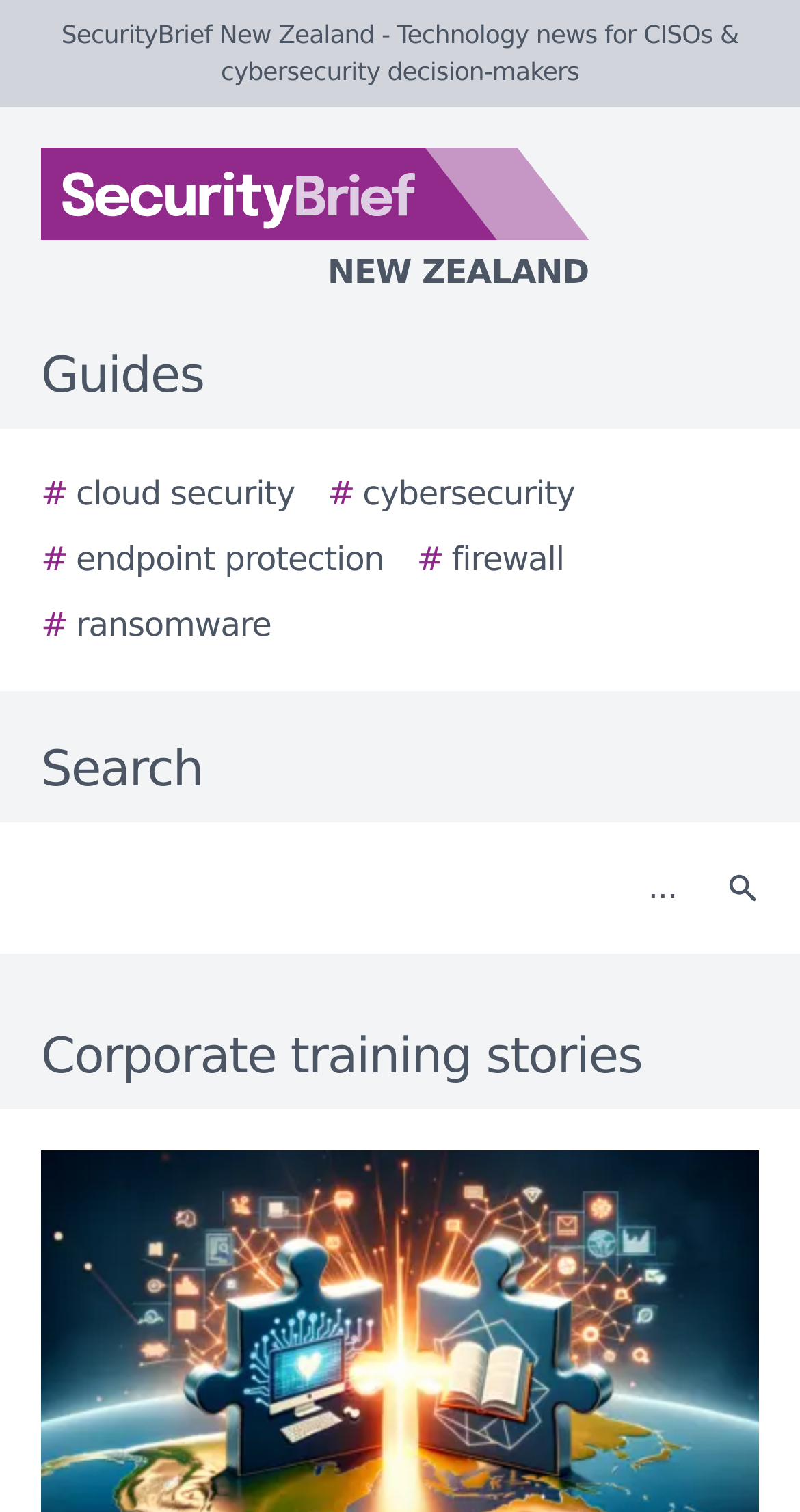For the following element description, predict the bounding box coordinates in the format (top-left x, top-left y, bottom-right x, bottom-right y). All values should be floating point numbers between 0 and 1. Description: # firewall

[0.521, 0.354, 0.705, 0.387]